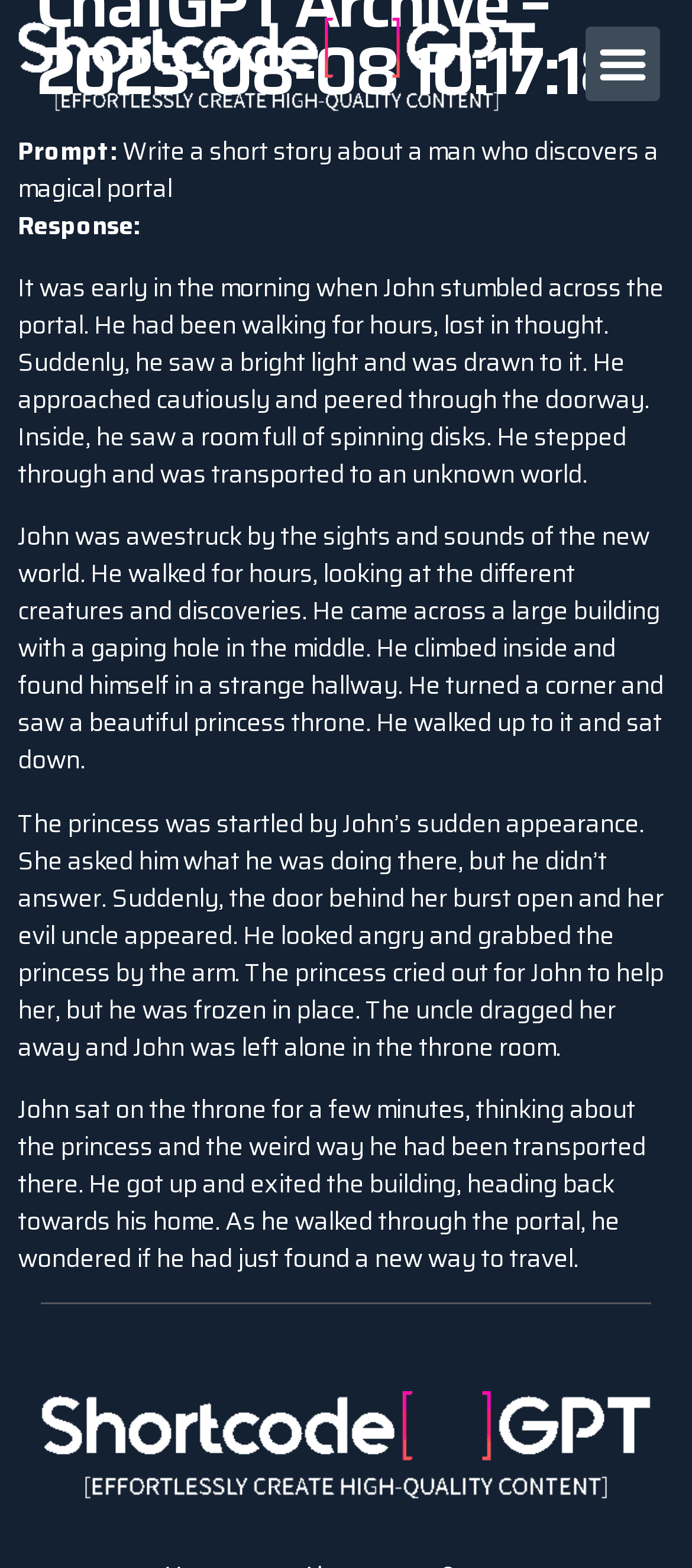Use a single word or phrase to answer the question: 
How many paragraphs are in the response?

4